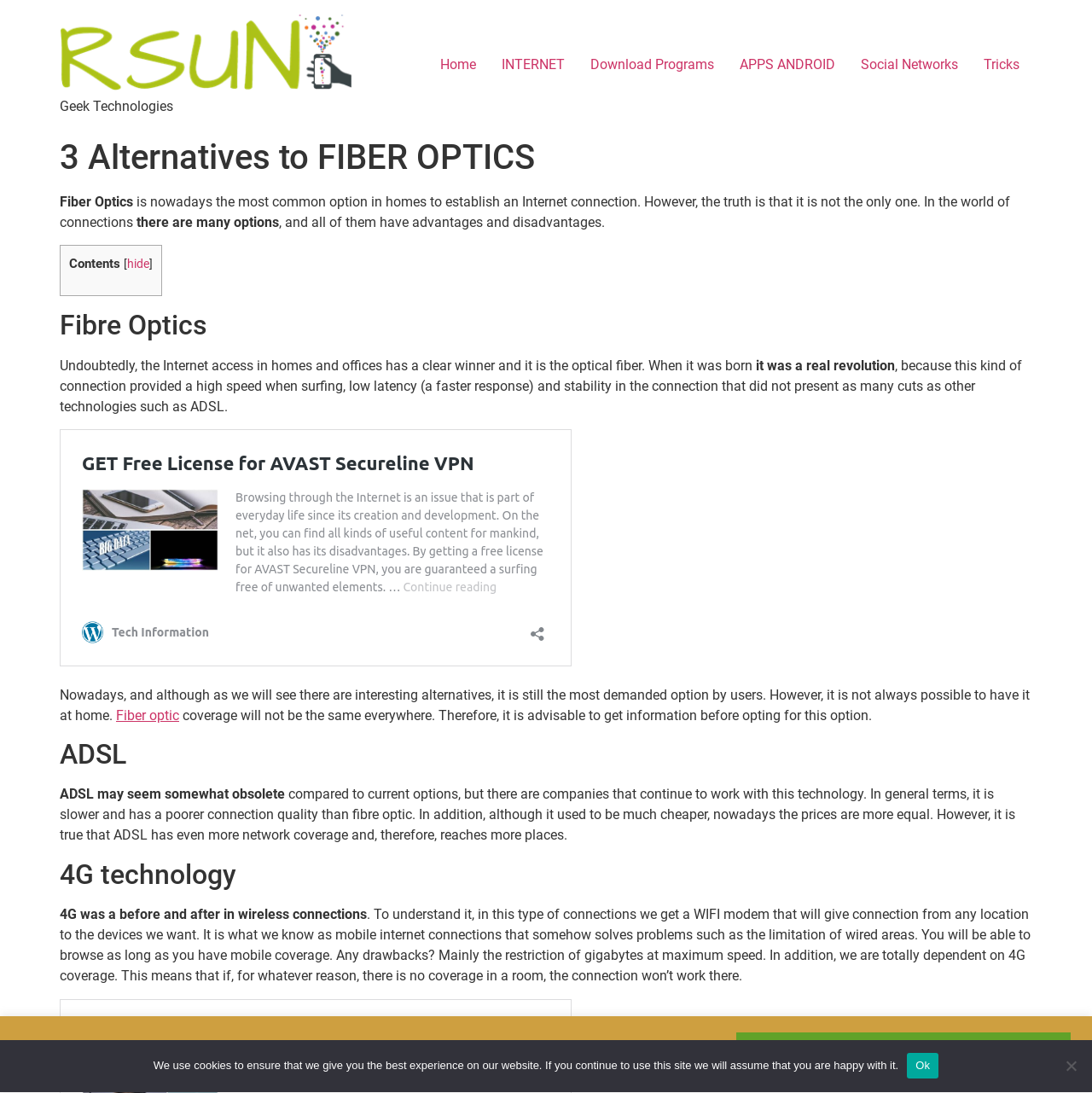Locate the bounding box coordinates of the element's region that should be clicked to carry out the following instruction: "Click on the 'INTERNET' link". The coordinates need to be four float numbers between 0 and 1, i.e., [left, top, right, bottom].

[0.448, 0.044, 0.529, 0.075]